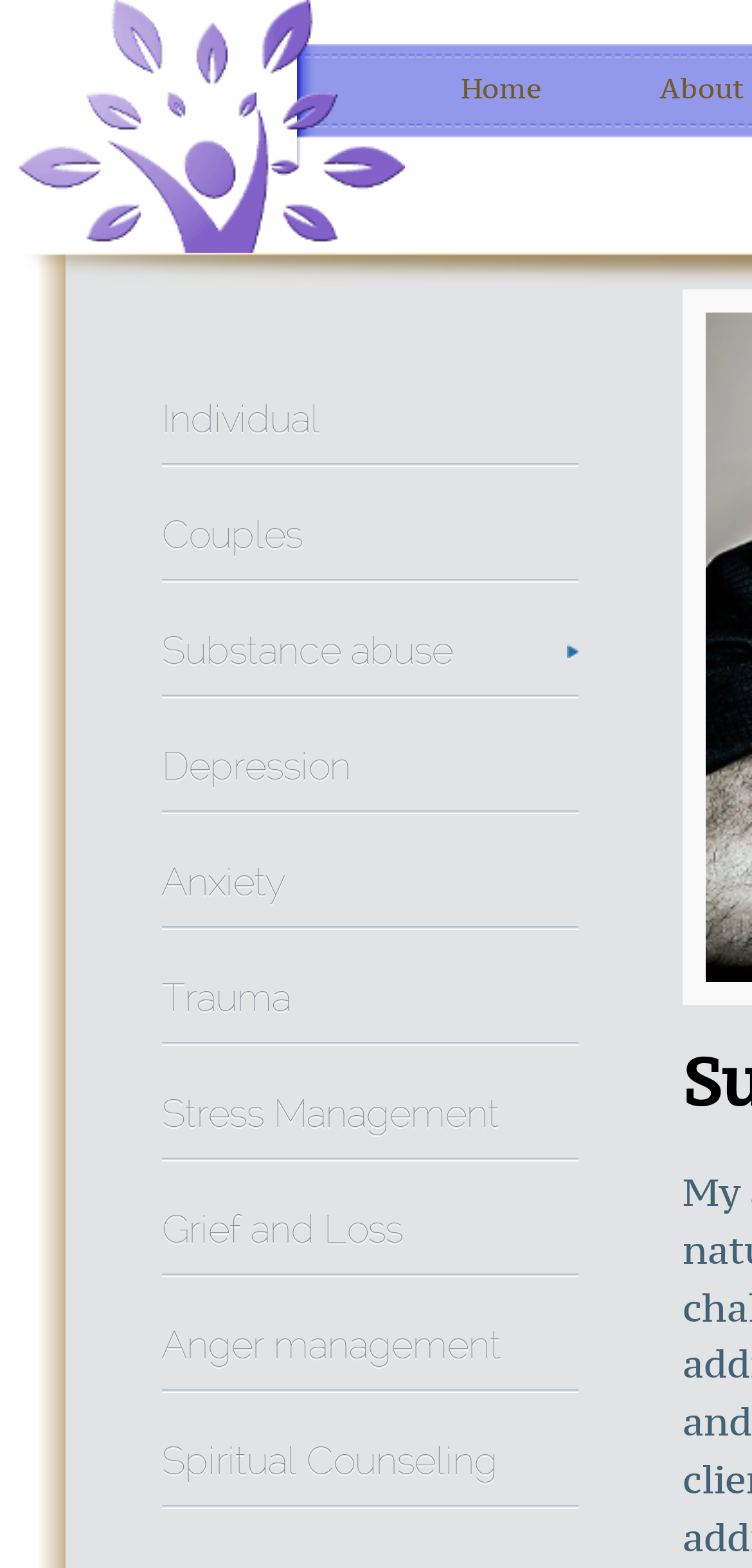Indicate the bounding box coordinates of the element that must be clicked to execute the instruction: "Learn about Substance abuse counseling". The coordinates should be given as four float numbers between 0 and 1, i.e., [left, top, right, bottom].

[0.215, 0.386, 0.769, 0.445]